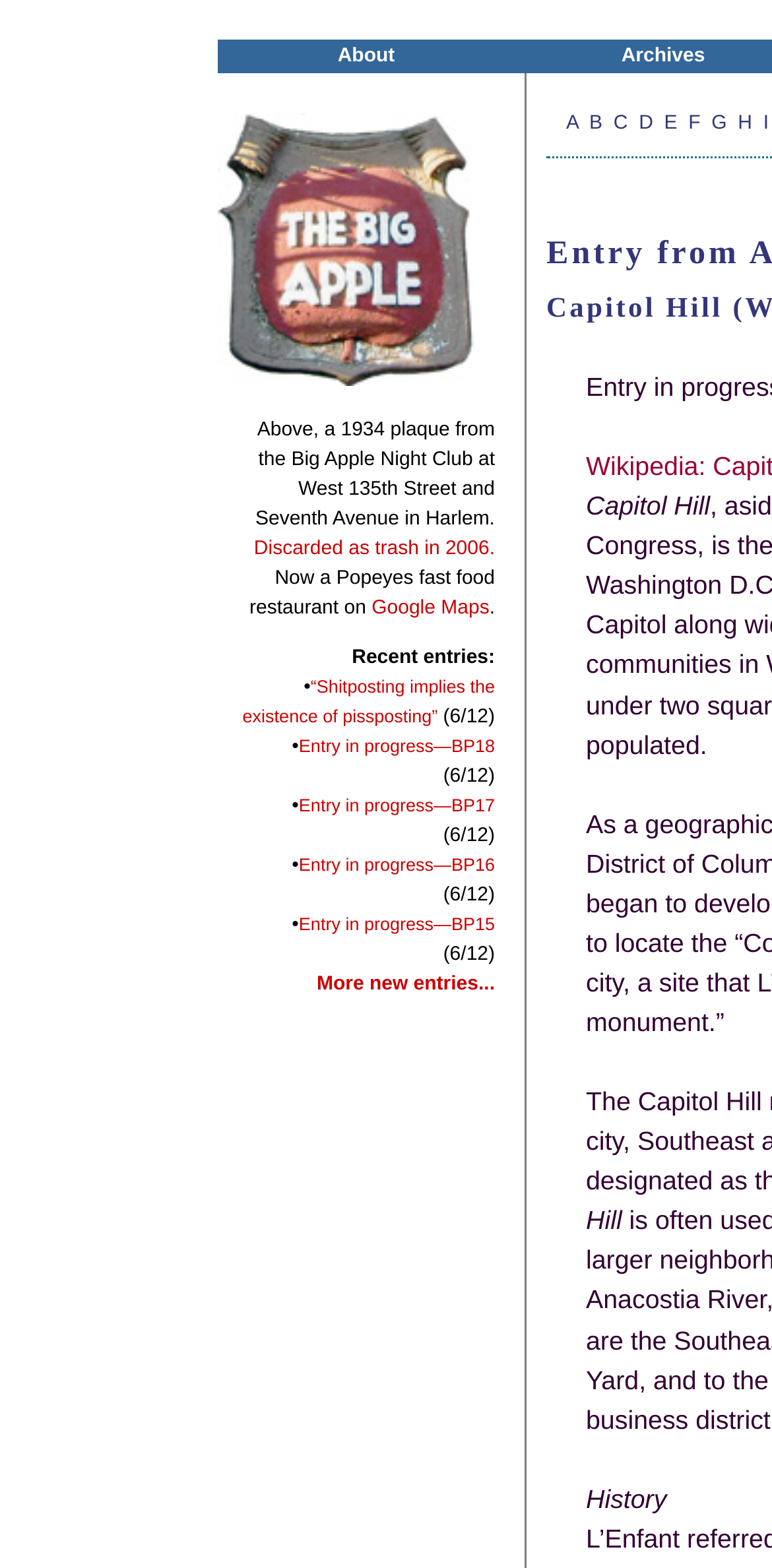What is the topic of the webpage?
Answer the question with a thorough and detailed explanation.

Based on the webpage content, it appears to be about Capitol Hill in Washington, D.C. The presence of links and text related to history and specific locations suggests that the webpage is focused on providing information about this topic.